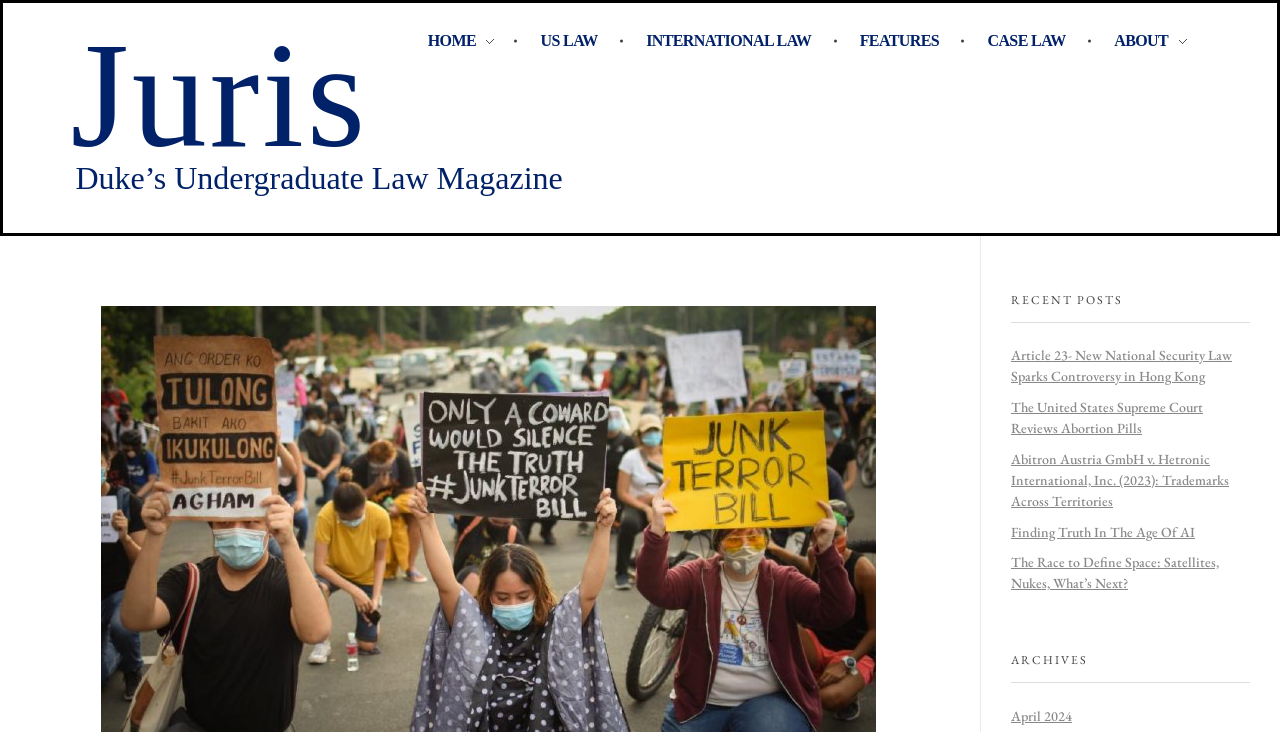How many recent posts are listed?
From the details in the image, answer the question comprehensively.

I counted the number of links under the 'RECENT POSTS' heading, which are 5 article titles.